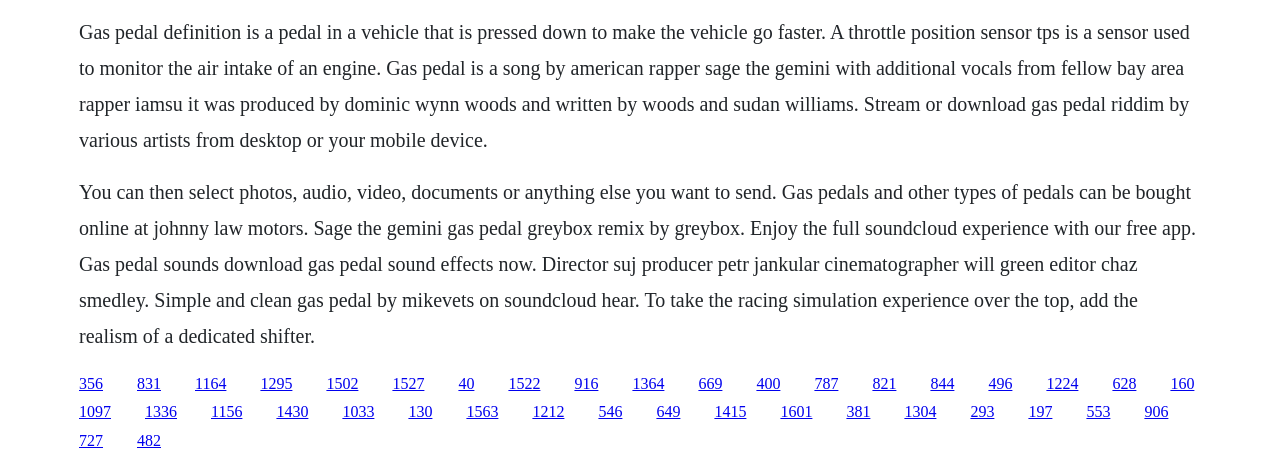Using the provided description 1156, find the bounding box coordinates for the UI element. Provide the coordinates in (top-left x, top-left y, bottom-right x, bottom-right y) format, ensuring all values are between 0 and 1.

[0.165, 0.869, 0.189, 0.906]